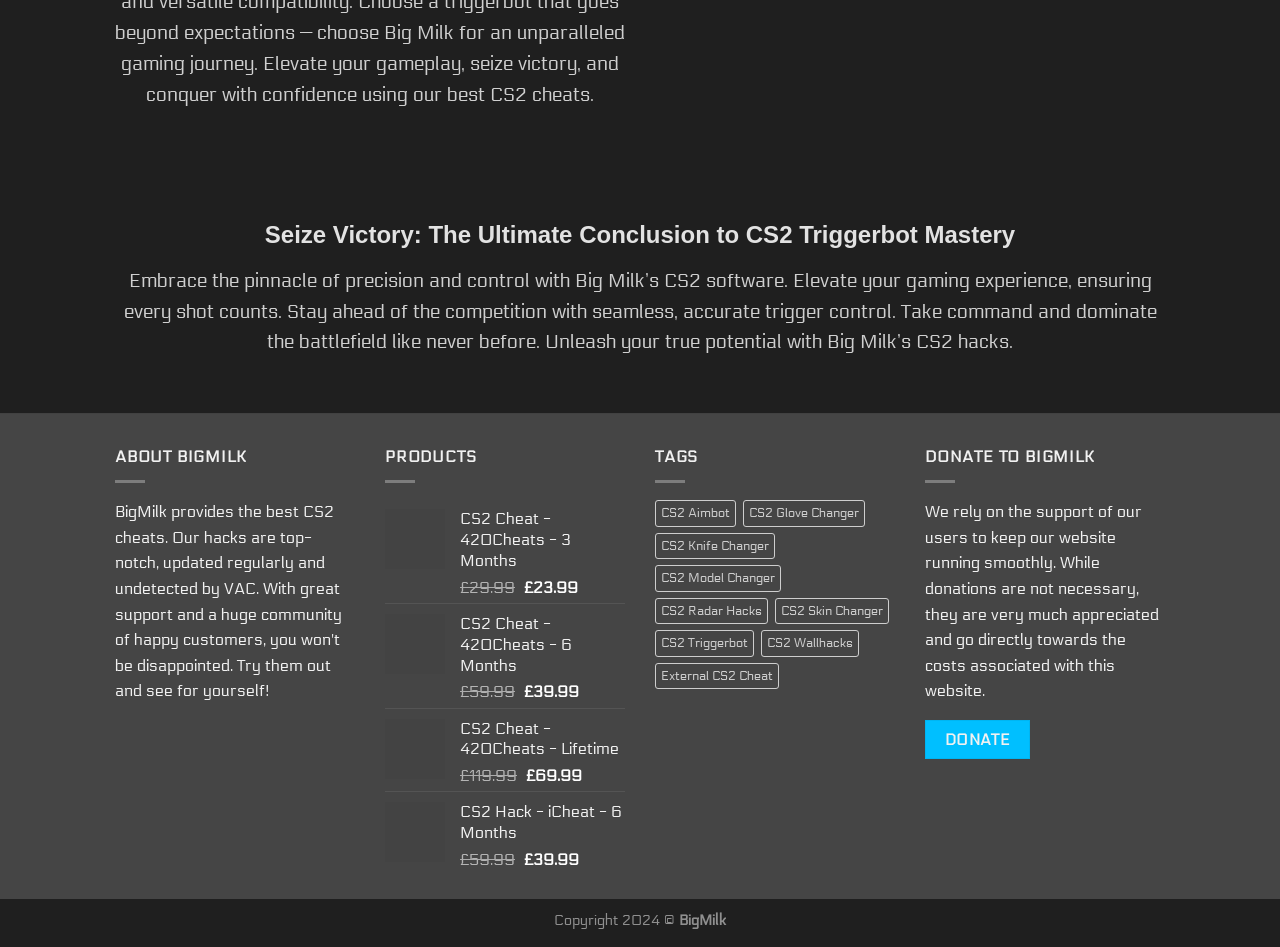Find the UI element described as: "CS2 Model Changer" and predict its bounding box coordinates. Ensure the coordinates are four float numbers between 0 and 1, [left, top, right, bottom].

[0.512, 0.597, 0.61, 0.625]